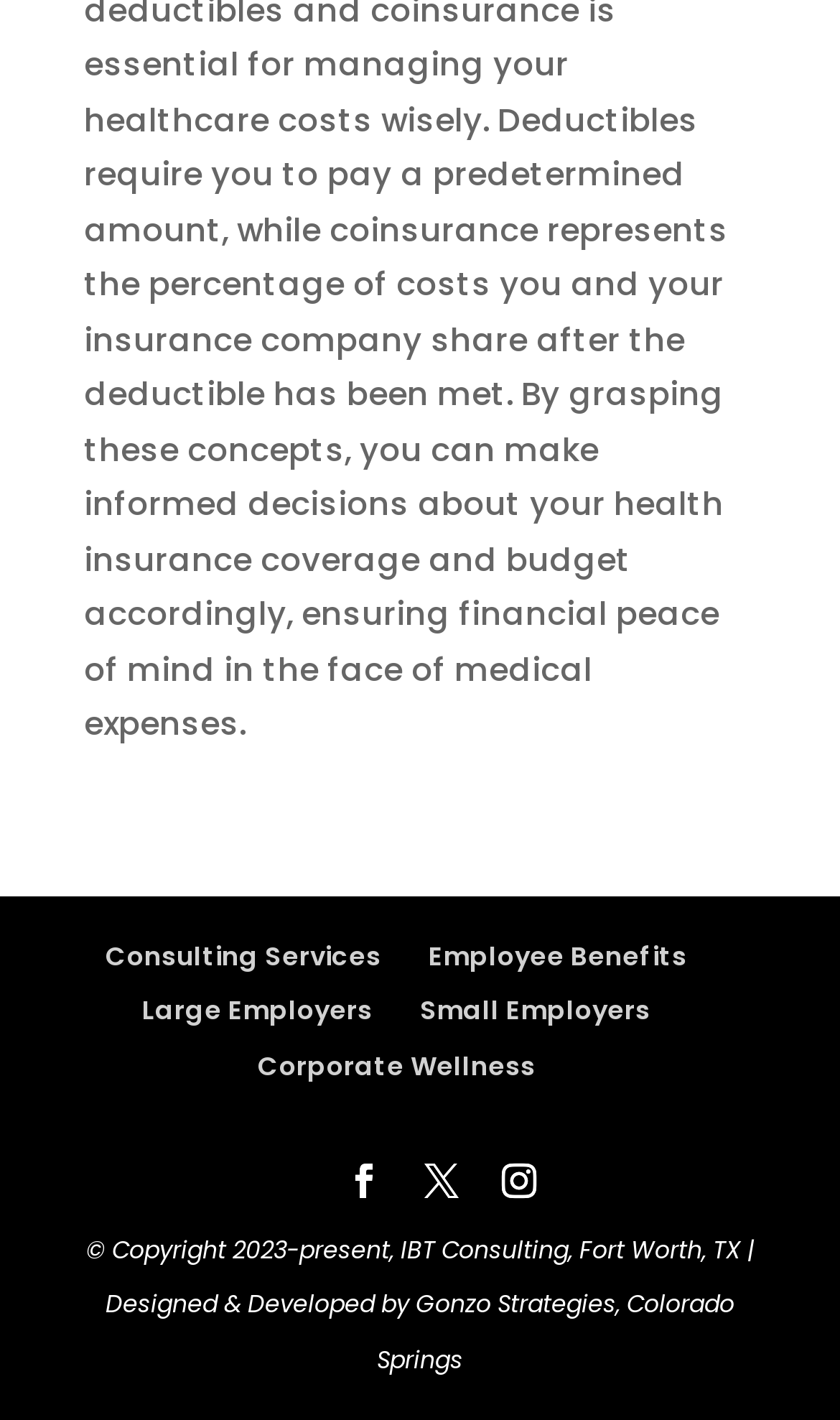What is the copyright year of the website?
Give a single word or phrase answer based on the content of the image.

2023-present